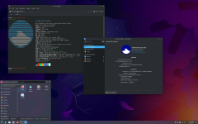What colors are used in the backdrop? Observe the screenshot and provide a one-word or short phrase answer.

Purple and orange